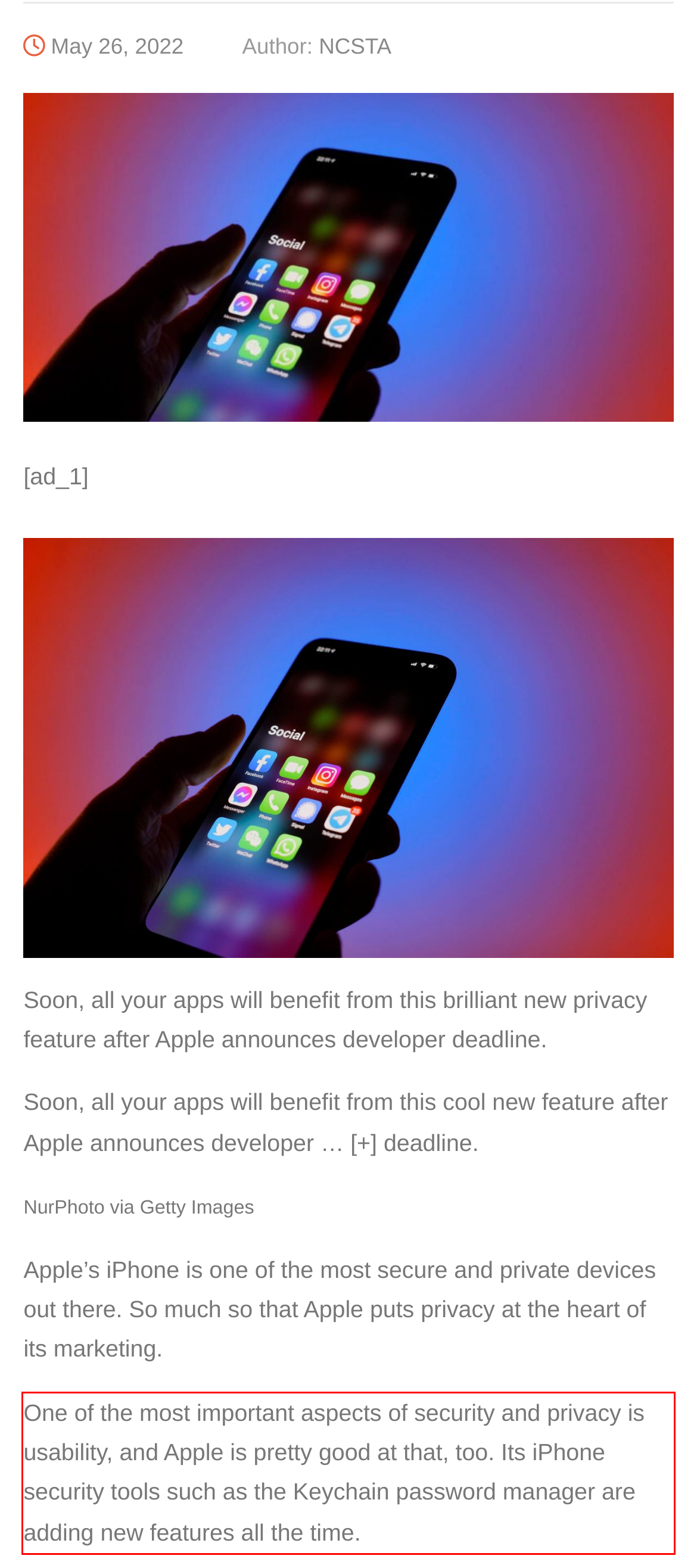Please identify and extract the text from the UI element that is surrounded by a red bounding box in the provided webpage screenshot.

One of the most important aspects of security and privacy is usability, and Apple is pretty good at that, too. Its iPhone security tools such as the Keychain password manager are adding new features all the time.